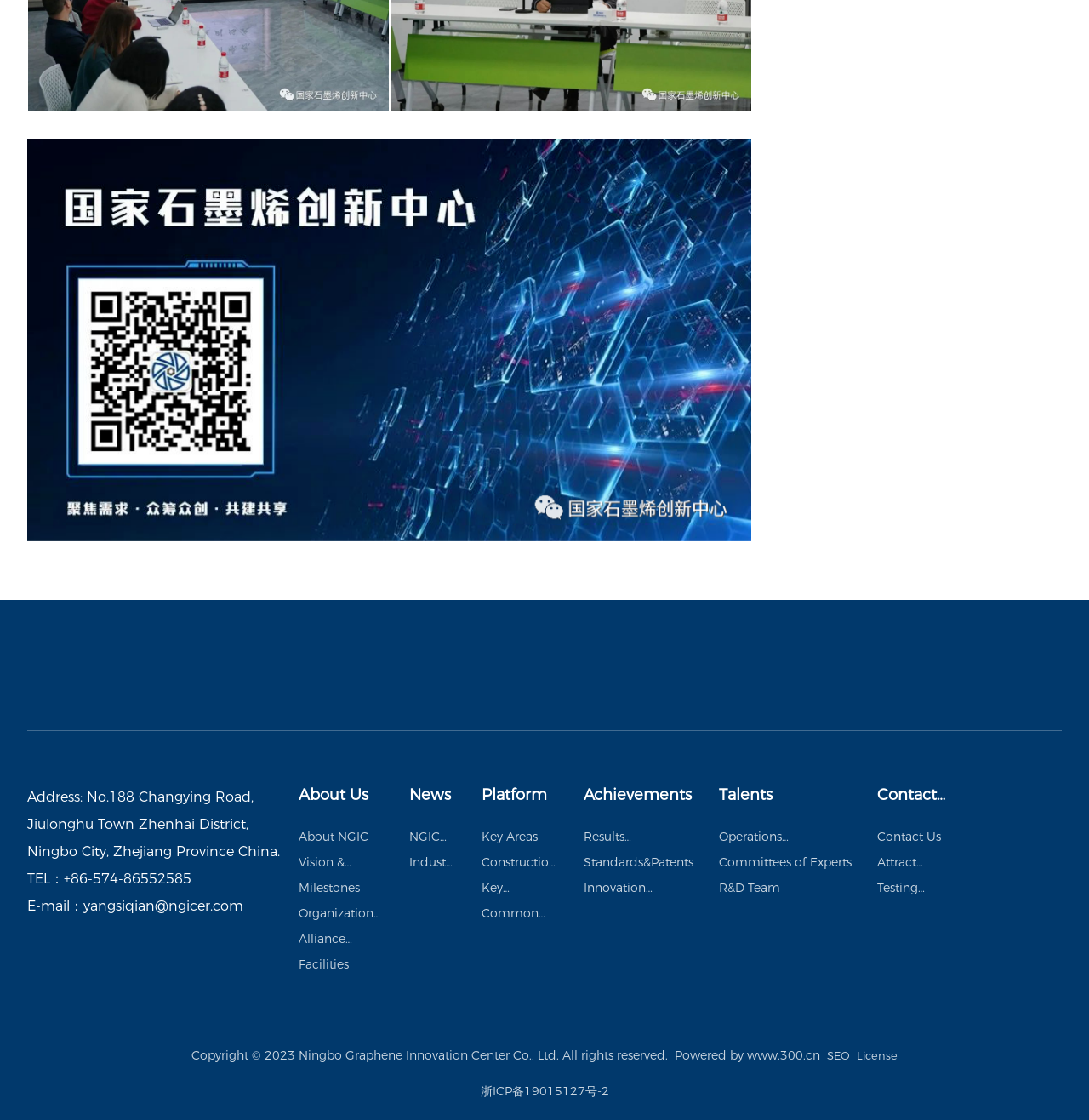Given the webpage screenshot, identify the bounding box of the UI element that matches this description: "Alliance Composition".

[0.274, 0.827, 0.352, 0.85]